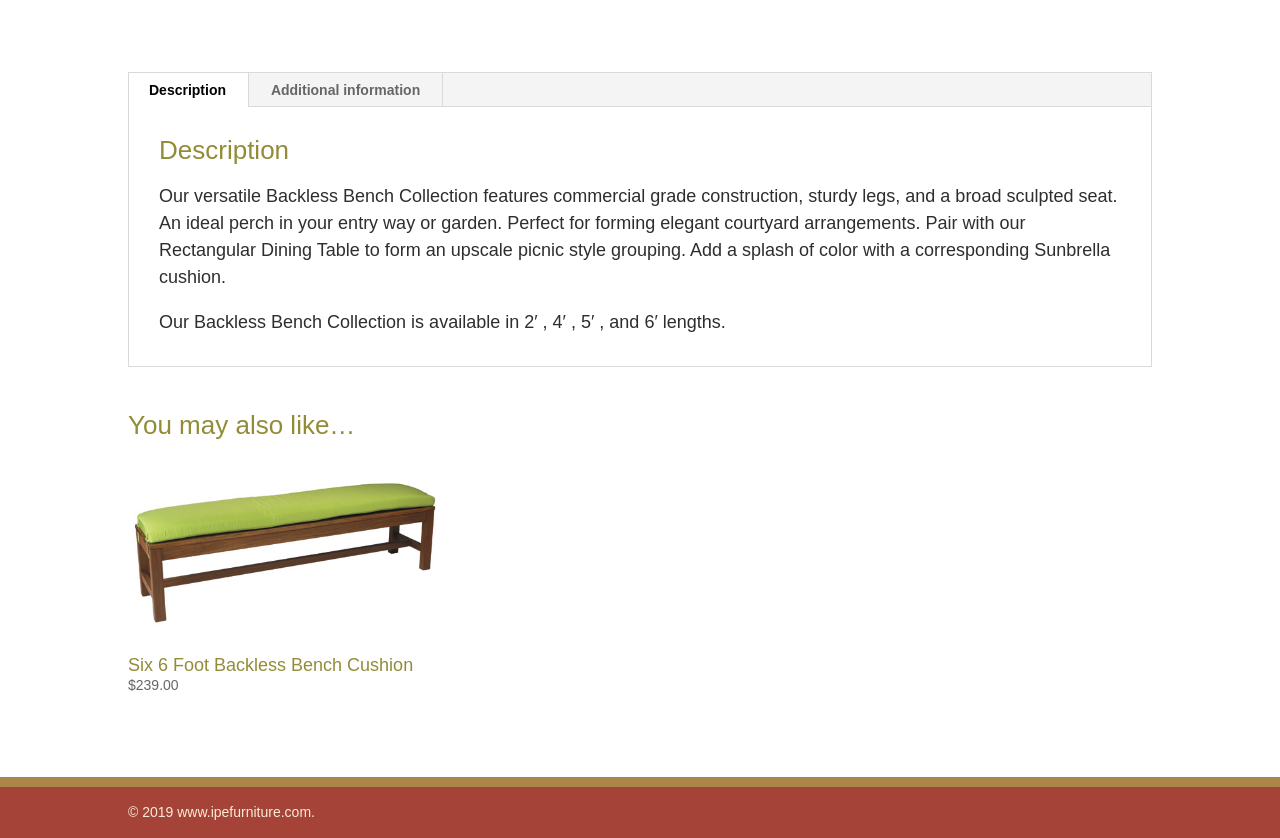Predict the bounding box coordinates for the UI element described as: "Additional information". The coordinates should be four float numbers between 0 and 1, presented as [left, top, right, bottom].

[0.194, 0.087, 0.345, 0.128]